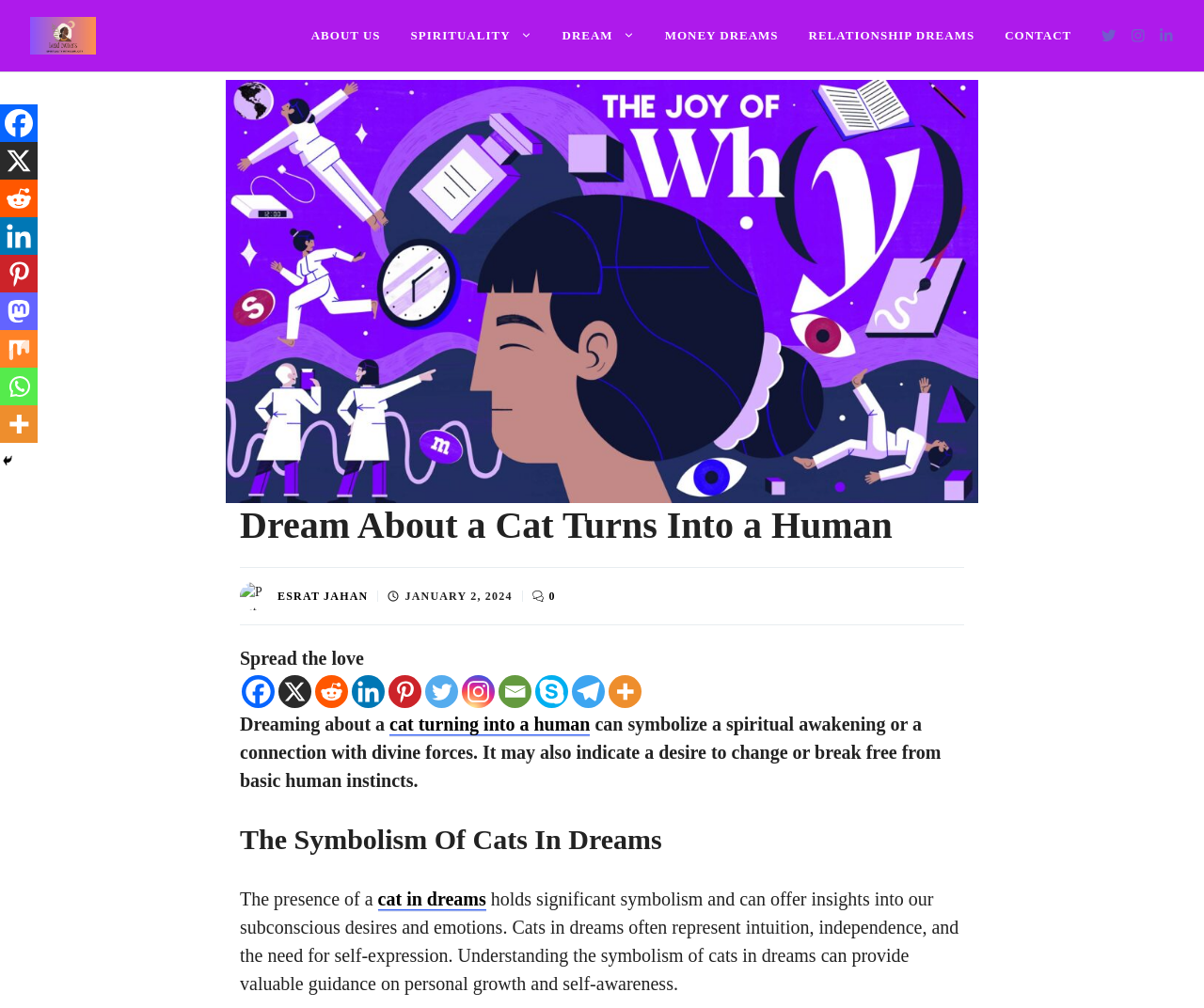Using the format (top-left x, top-left y, bottom-right x, bottom-right y), provide the bounding box coordinates for the described UI element. All values should be floating point numbers between 0 and 1: title="More"

[0.505, 0.67, 0.533, 0.702]